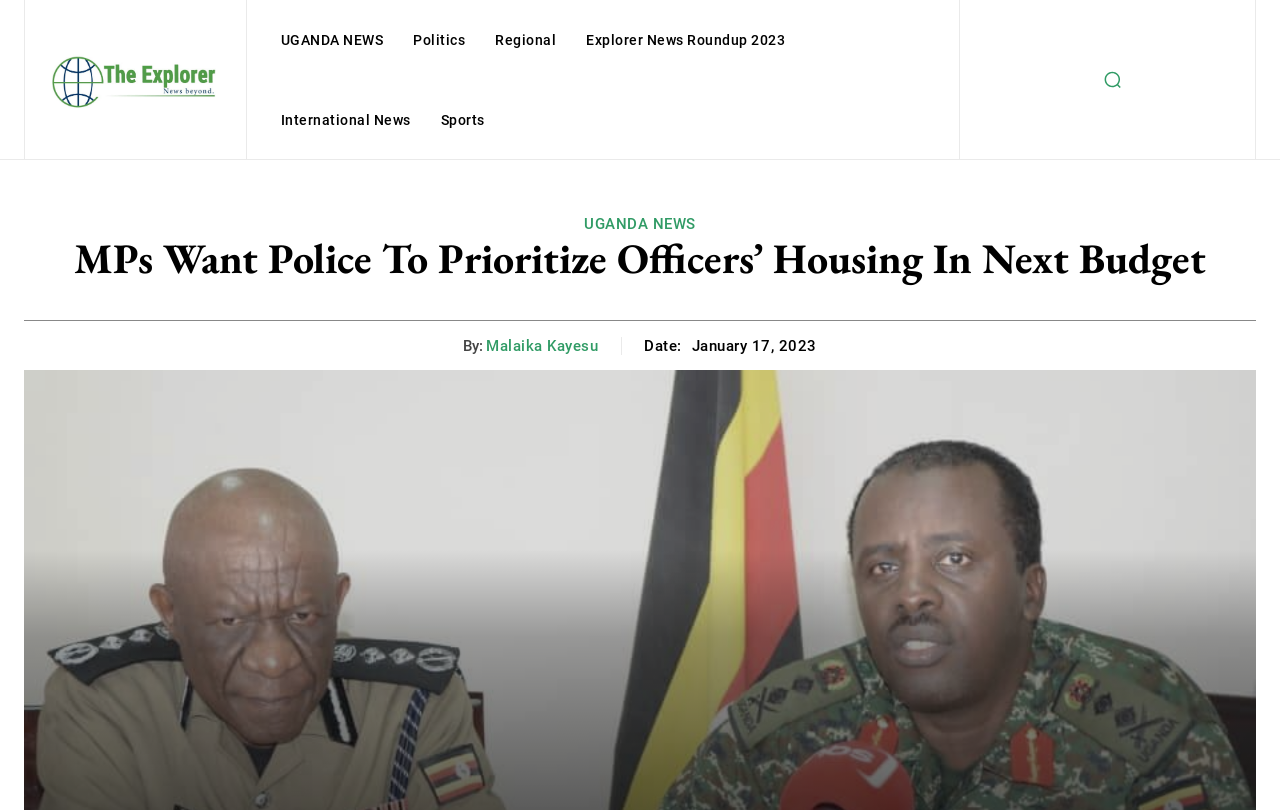What is the date of the article?
Please use the image to provide a one-word or short phrase answer.

January 17, 2023